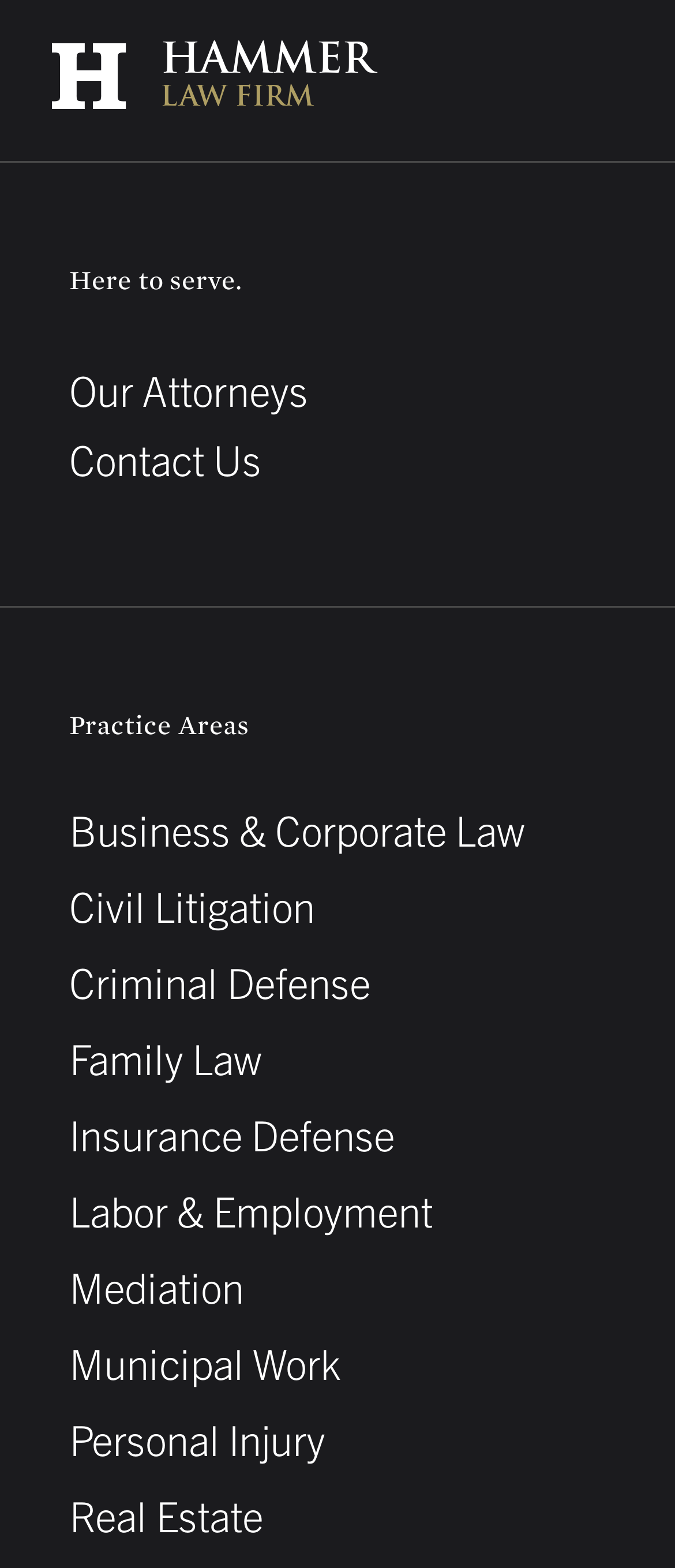Show the bounding box coordinates for the HTML element as described: "Business & Corporate Law".

[0.103, 0.516, 0.846, 0.543]